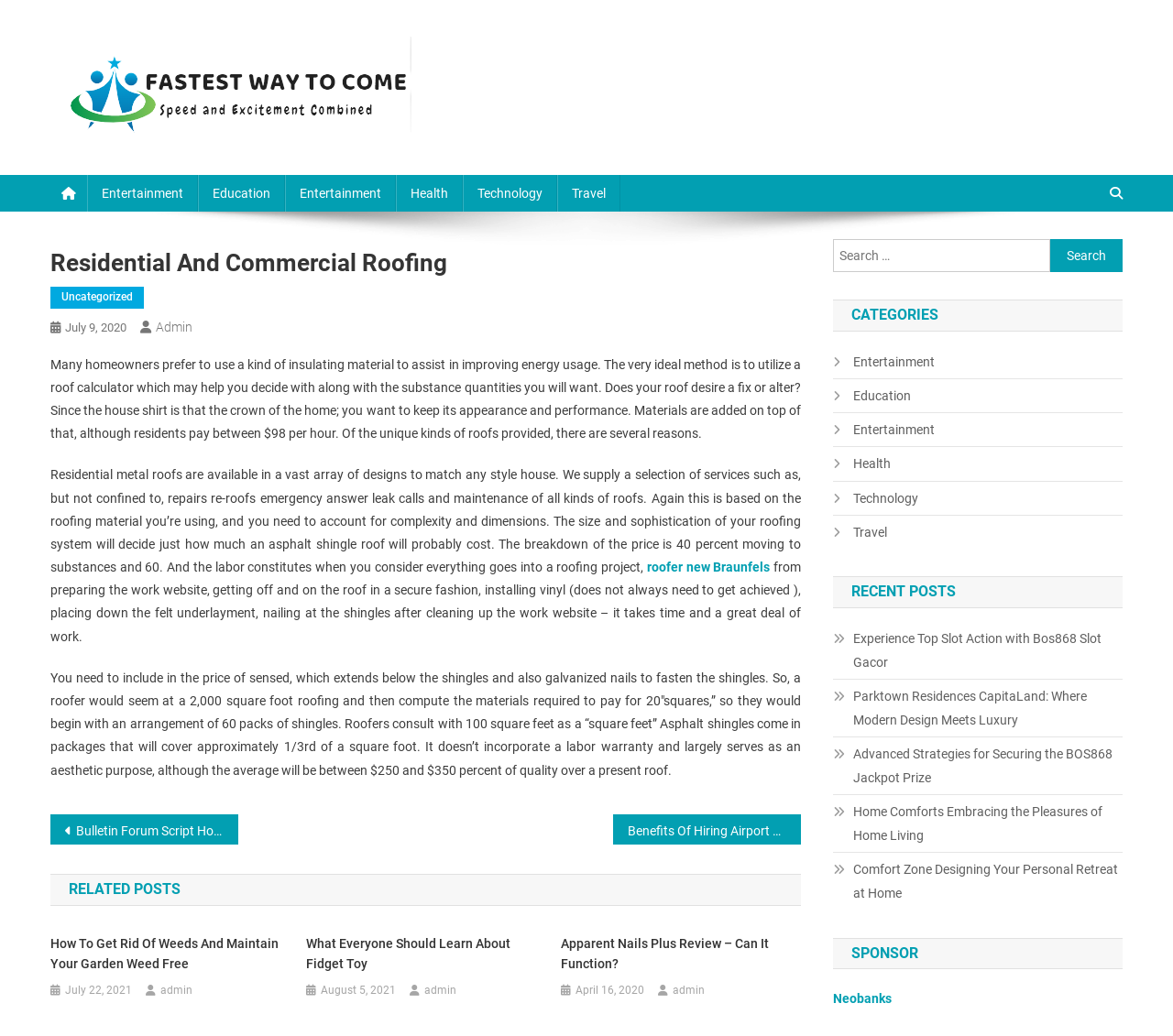Locate the bounding box coordinates of the segment that needs to be clicked to meet this instruction: "Visit the 'roofer new Braunfels' page".

[0.551, 0.54, 0.656, 0.554]